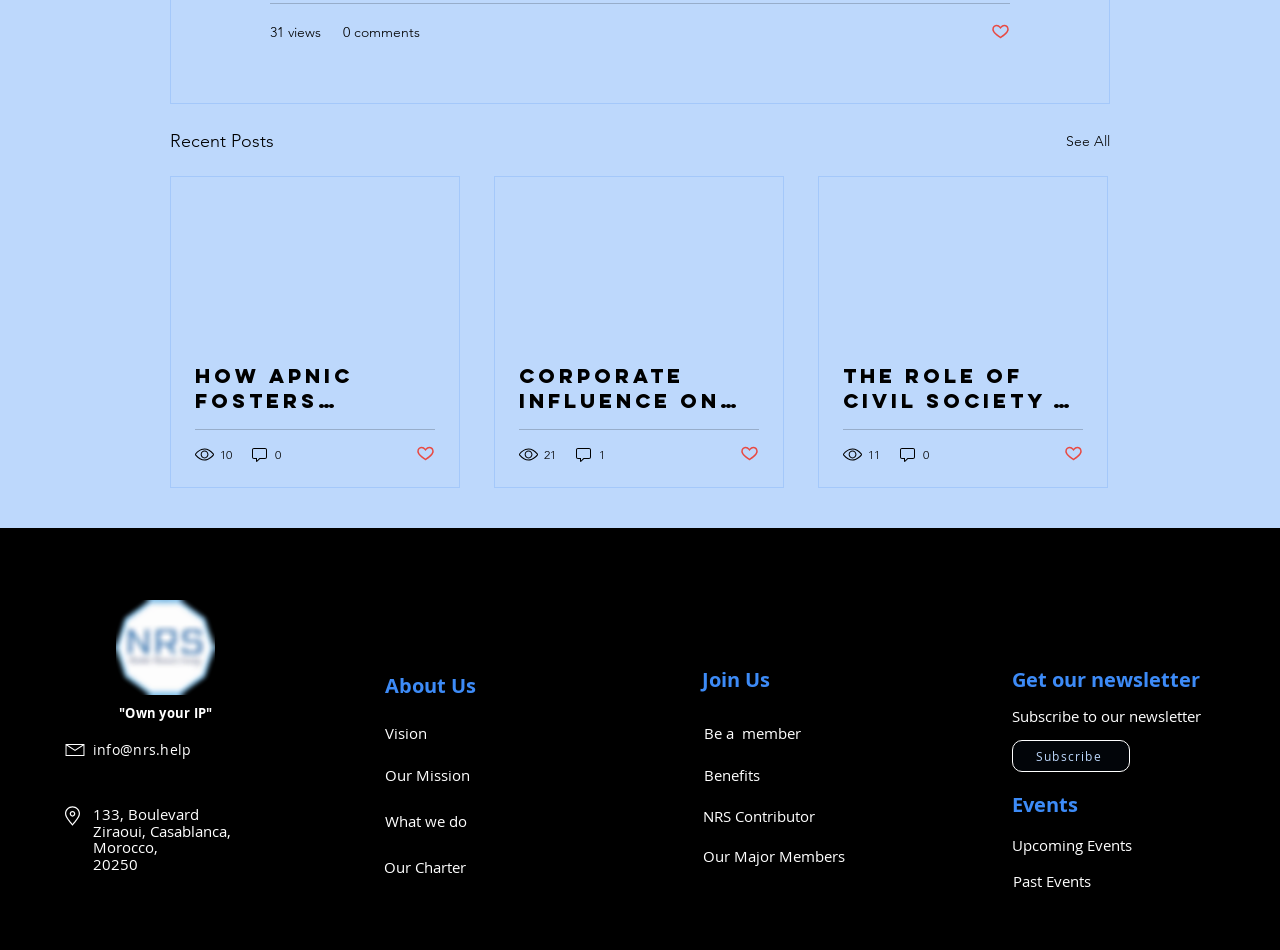Locate the bounding box coordinates of the element you need to click to accomplish the task described by this instruction: "Subscribe to the newsletter".

[0.791, 0.779, 0.883, 0.813]